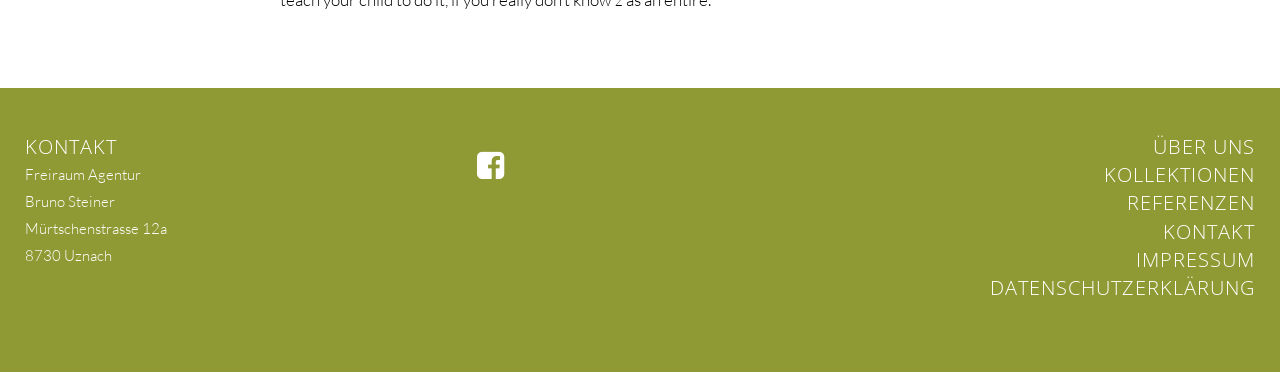Bounding box coordinates should be in the format (top-left x, top-left y, bottom-right x, bottom-right y) and all values should be floating point numbers between 0 and 1. Determine the bounding box coordinate for the UI element described as: Referenzen

[0.88, 0.509, 0.98, 0.582]